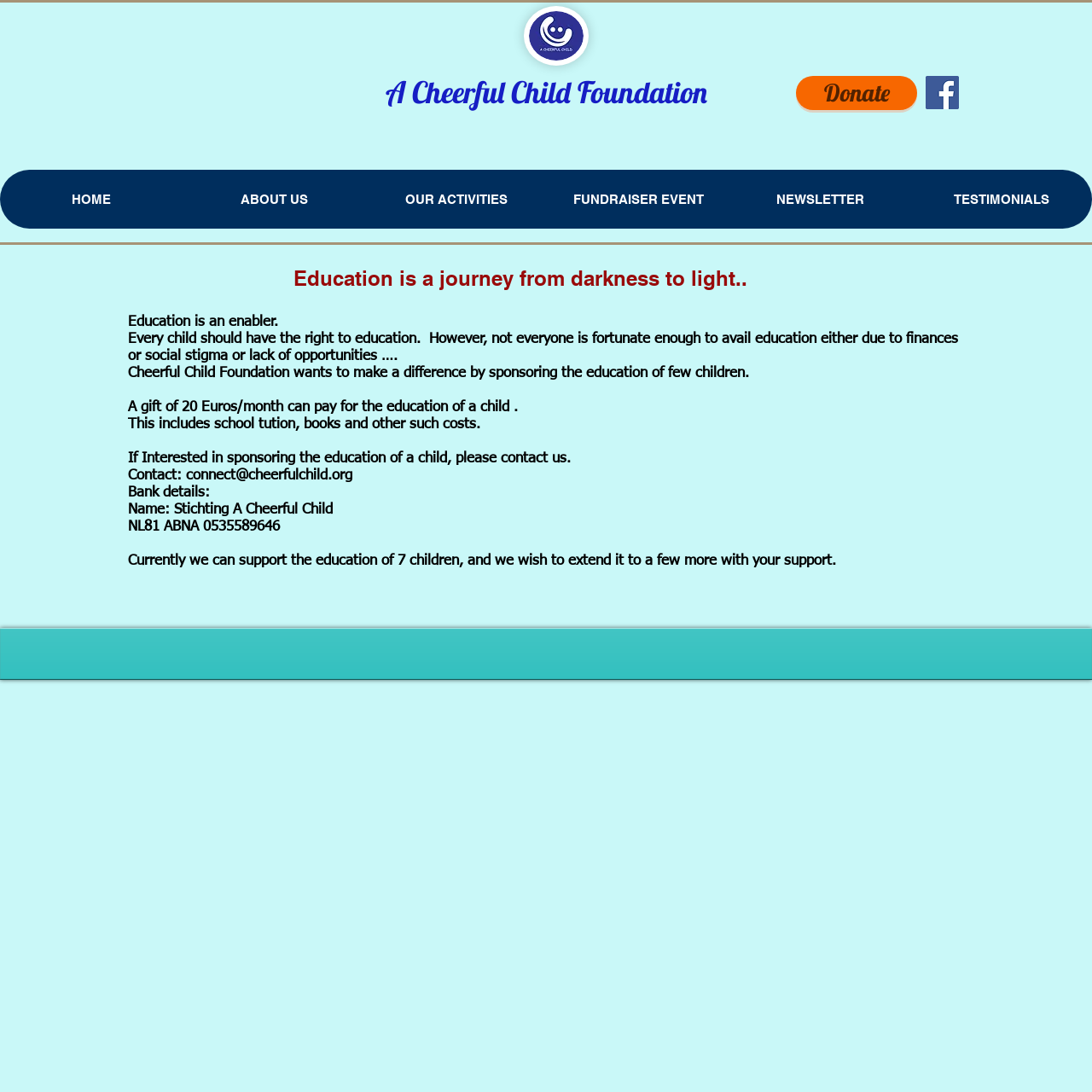Based on the provided description, "aria-label="Facebook Social Icon"", find the bounding box of the corresponding UI element in the screenshot.

[0.848, 0.07, 0.878, 0.1]